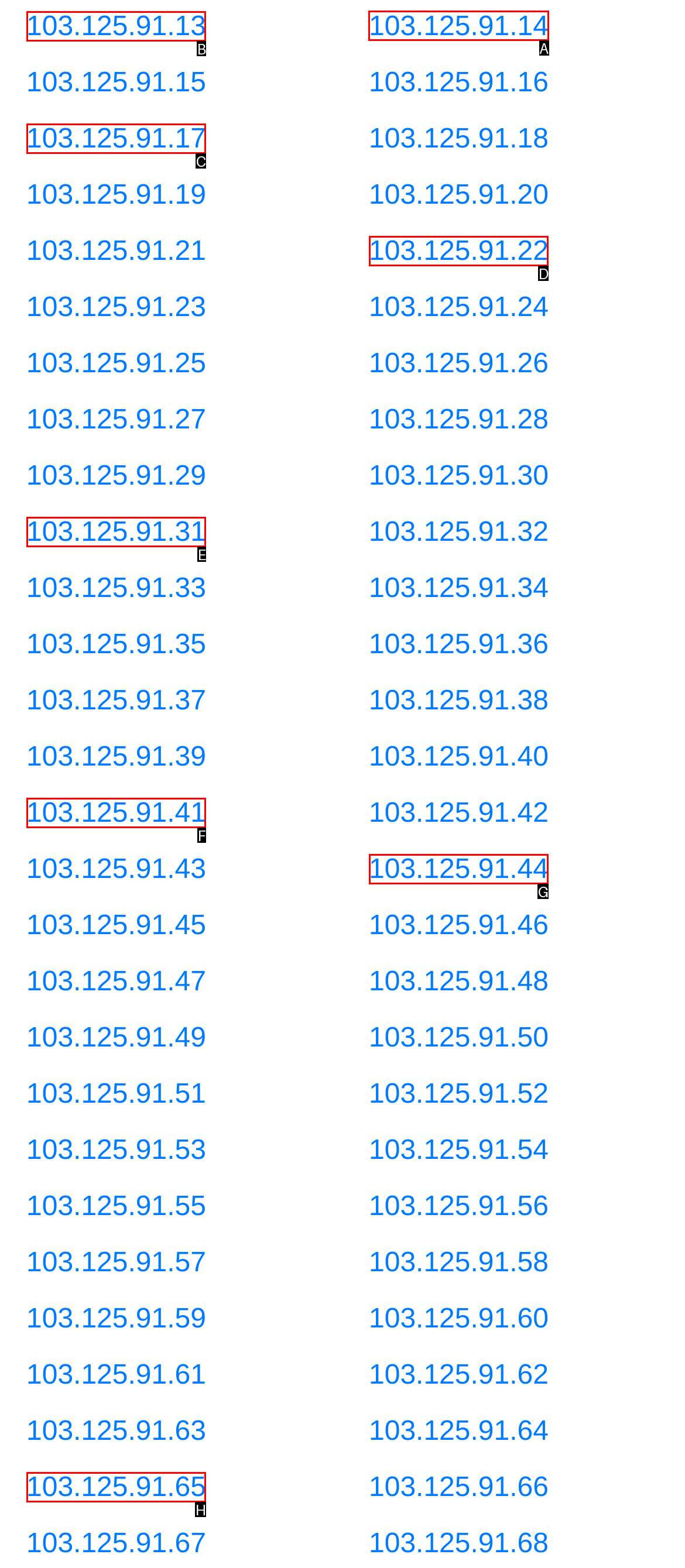Identify the correct UI element to click for the following task: visit 103.125.91.14 Choose the option's letter based on the given choices.

A